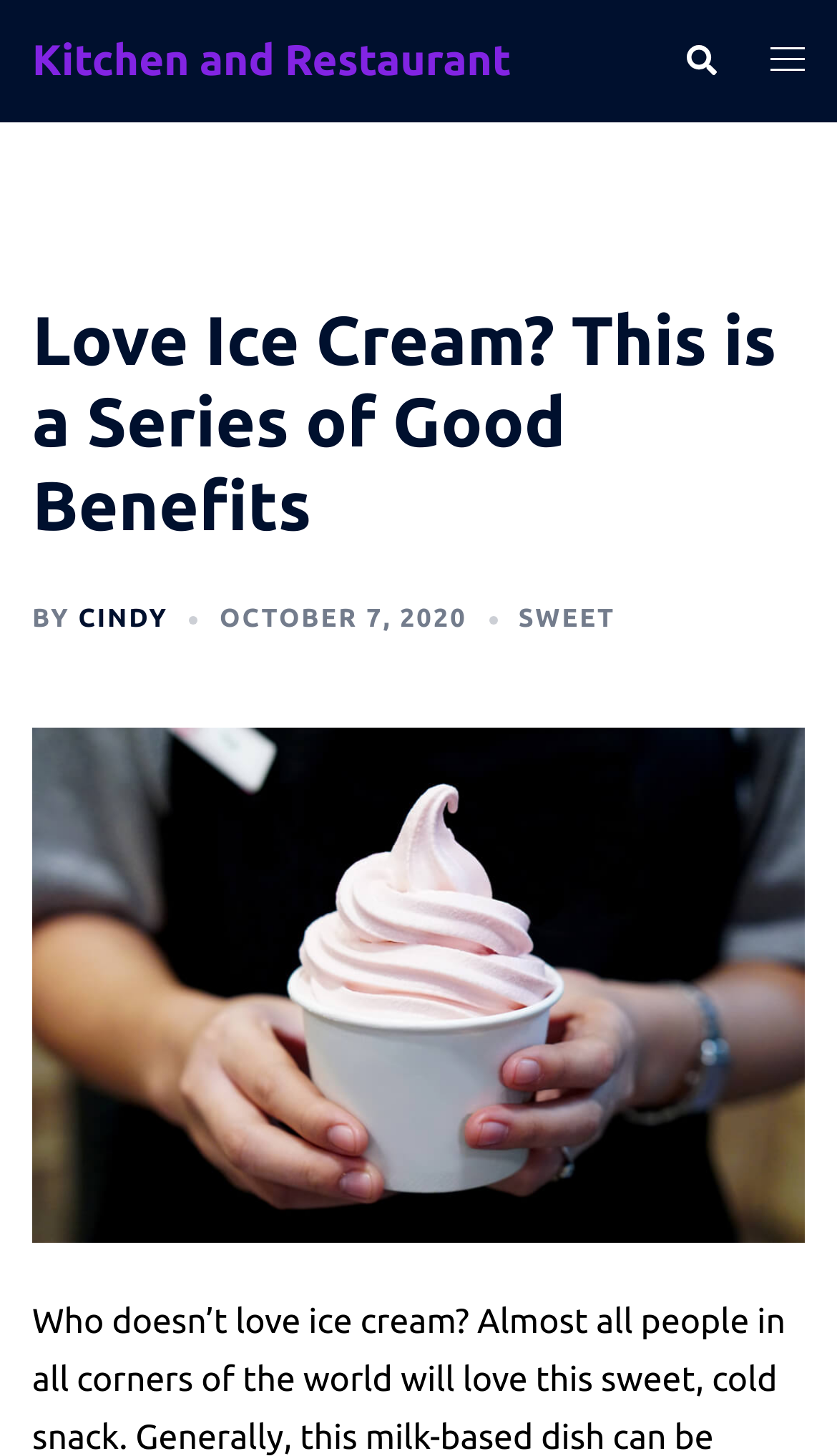Determine the bounding box for the HTML element described here: "October 7, 2020October 7, 2020". The coordinates should be given as [left, top, right, bottom] with each number being a float between 0 and 1.

[0.262, 0.416, 0.558, 0.435]